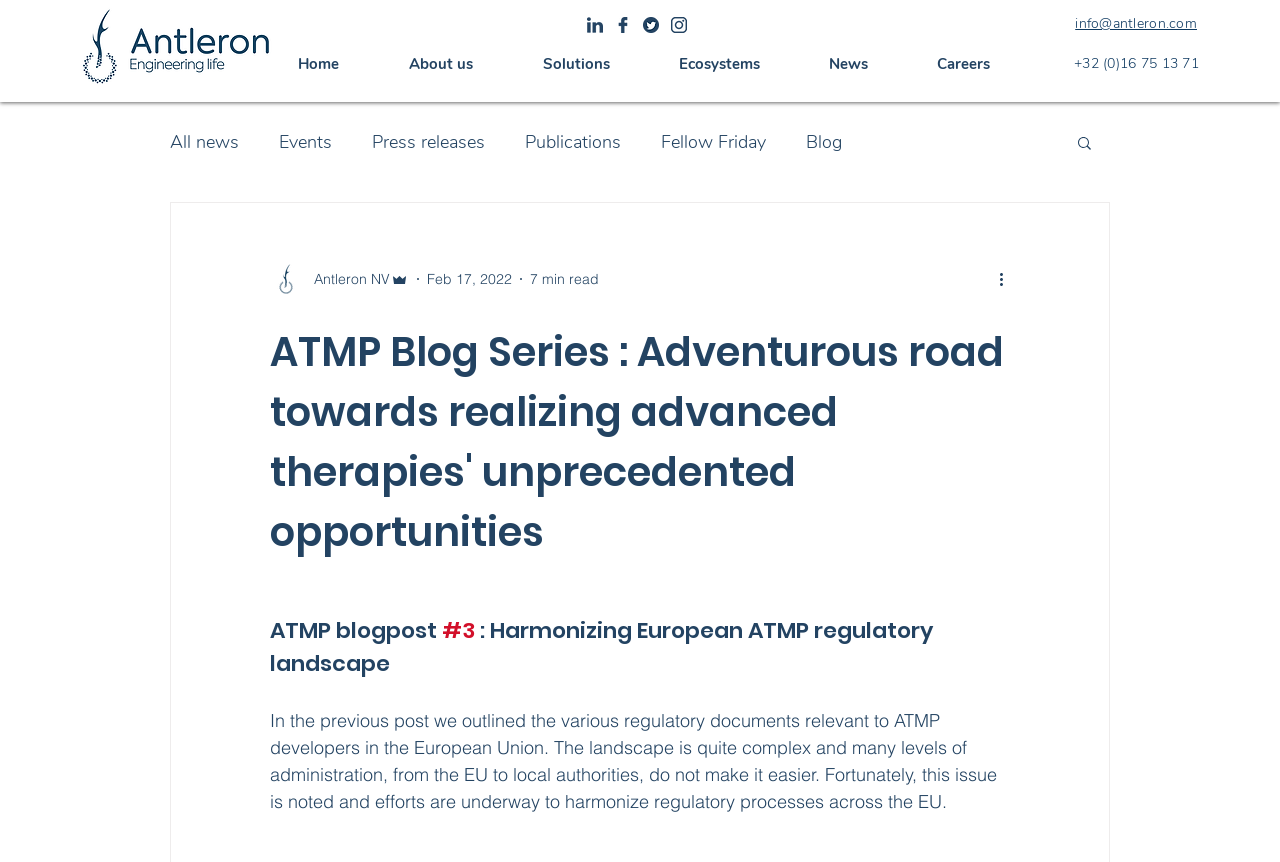Please locate and generate the primary heading on this webpage.

ATMP Blog Series : Adventurous road towards realizing advanced therapies' unprecedented opportunities